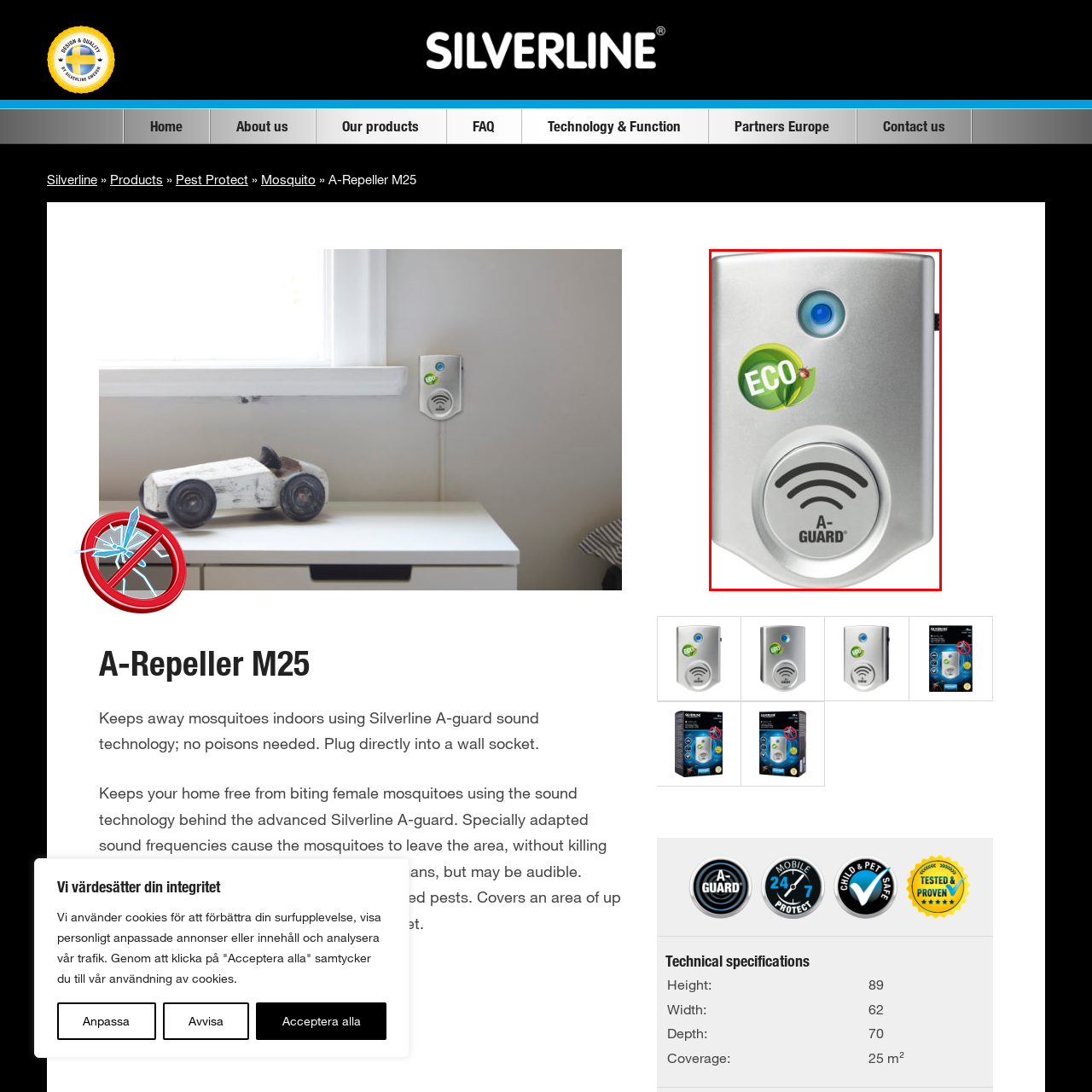Deliver a detailed account of the image that lies within the red box.

The image displays the Silverline A-Repeller M25, a sleek, compact device designed to keep mosquitoes away using innovative sound technology. The unit features a prominent blue indicator light at the top, which likely signals its operational status. An eco-friendly badge is placed on the surface, emphasizing its environmentally considerate design. The circular button at the bottom, labeled with an A-GUARD logo, is part of the user interface, indicating the functionality for activating the device. This product is designed for easy plug-in operation directly into a wall socket, providing coverage for areas up to 25m² without the use of harmful chemicals, making it suitable for indoor environments.